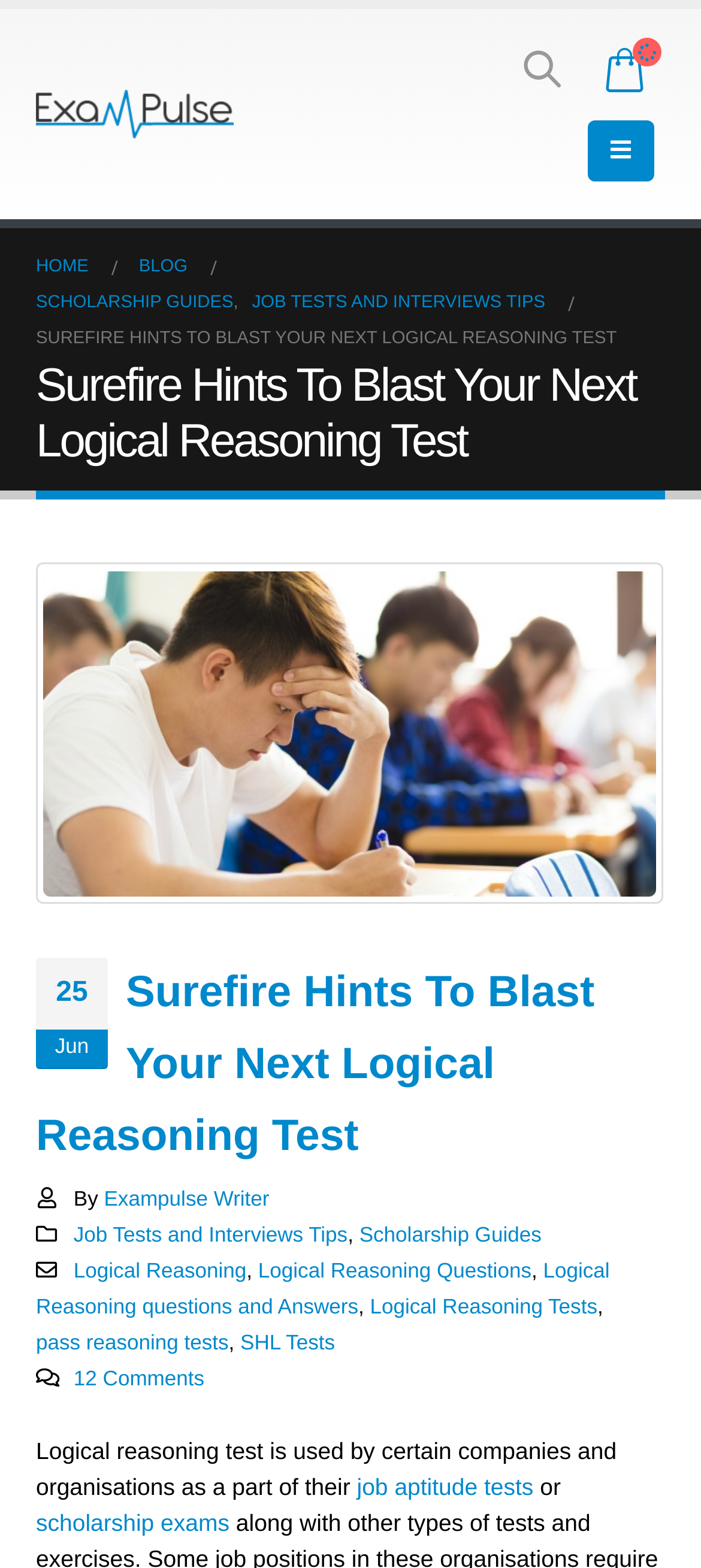Describe all the key features of the webpage in detail.

This webpage is about logical reasoning tests, specifically providing tips and guides to help individuals pass these tests. At the top, there is a navigation menu with links to "HOME", "BLOG", "SCHOLARSHIP GUIDES", and "JOB TESTS AND INTERVIEWS TIPS". Below the navigation menu, there is a heading that reads "SUREFIRE HINTS TO BLAST YOUR NEXT LOGICAL REASONING TEST" with an image of a student battling with a numerical reasoning test on the right side.

The main content of the webpage is divided into sections. The first section appears to be an introduction, explaining that logical reasoning tests are used by certain companies and organizations as part of their job aptitude tests or scholarship exams. There are several links to related topics, including "Logical Reasoning", "Logical Reasoning Questions", and "Logical Reasoning Tests".

There are a total of 7 links to other articles or guides, including "Exampulse Writer", "Job Tests and Interviews Tips", "Scholarship Guides", "Logical Reasoning questions and Answers", "pass reasoning tests", "SHL Tests", and "12 Comments". The webpage also features an image of the Exampulse.com logo at the top left corner, with a search toggle button and a mobile menu button on the top right corner.